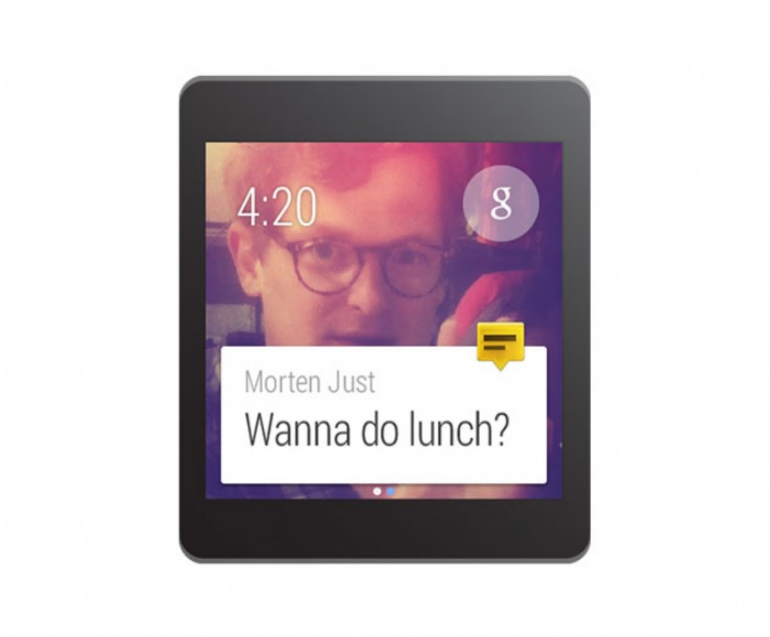Give a one-word or one-phrase response to the question: 
Who sent the message on the smart watch?

Morten Just